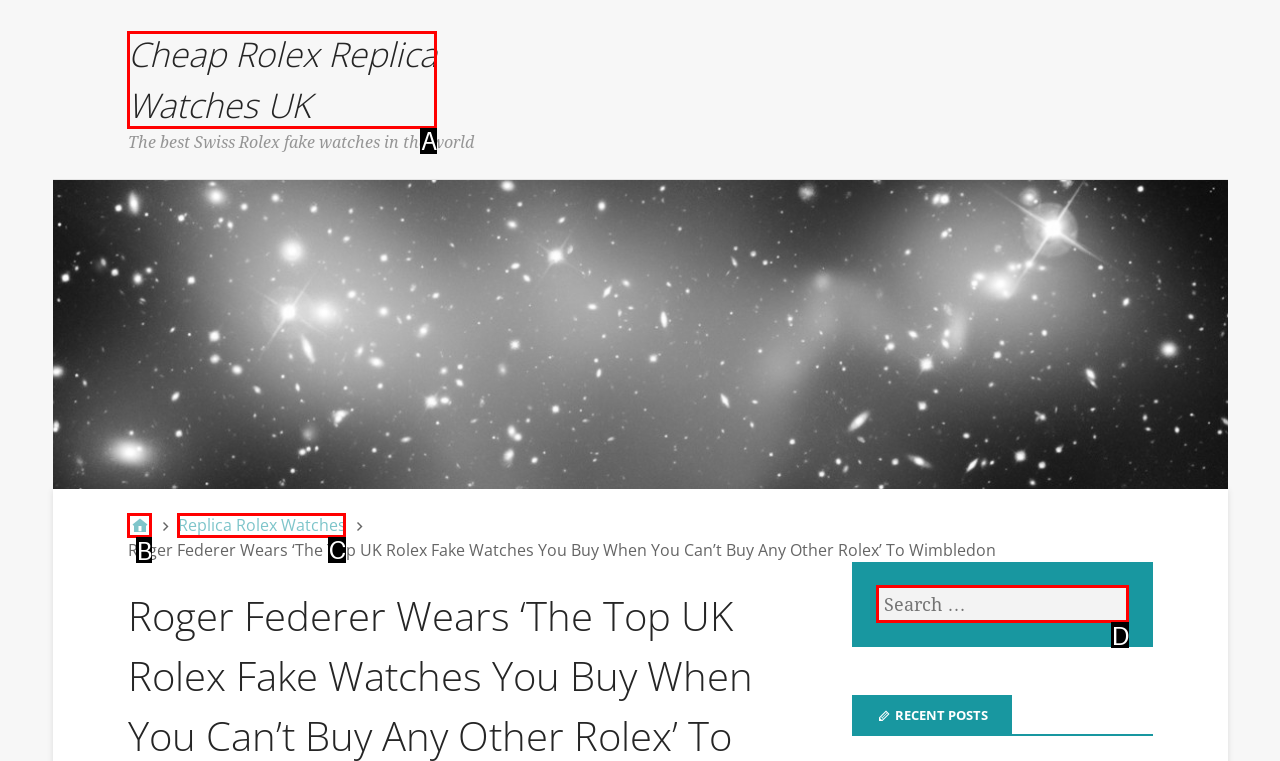Identify the option that corresponds to the description: Home 
Provide the letter of the matching option from the available choices directly.

B